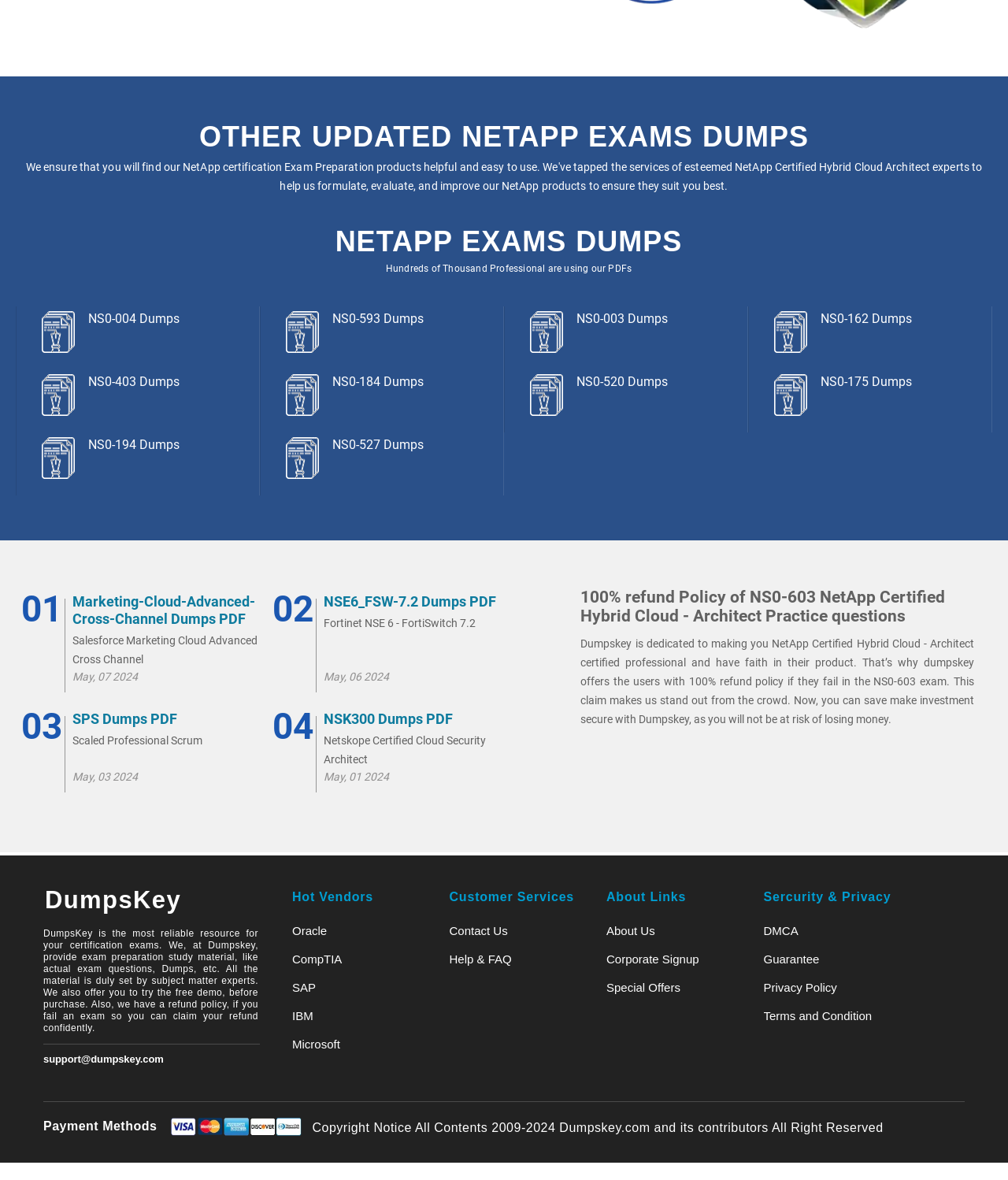Please find the bounding box coordinates of the element that must be clicked to perform the given instruction: "Click on 'About Us'". The coordinates should be four float numbers from 0 to 1, i.e., [left, top, right, bottom].

[0.602, 0.783, 0.65, 0.795]